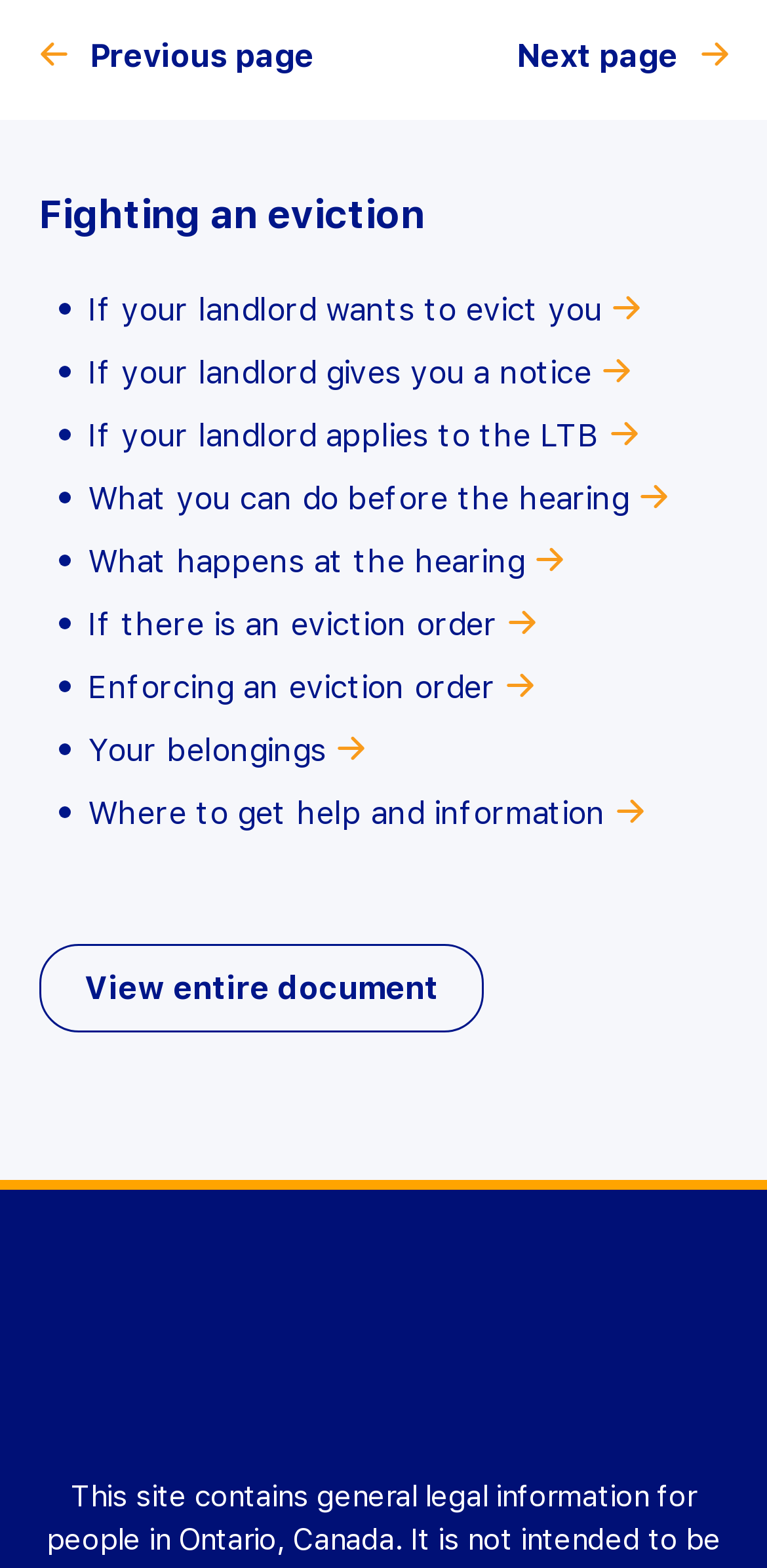What is the position of the 'View entire document' link?
Refer to the image and respond with a one-word or short-phrase answer.

bottom left